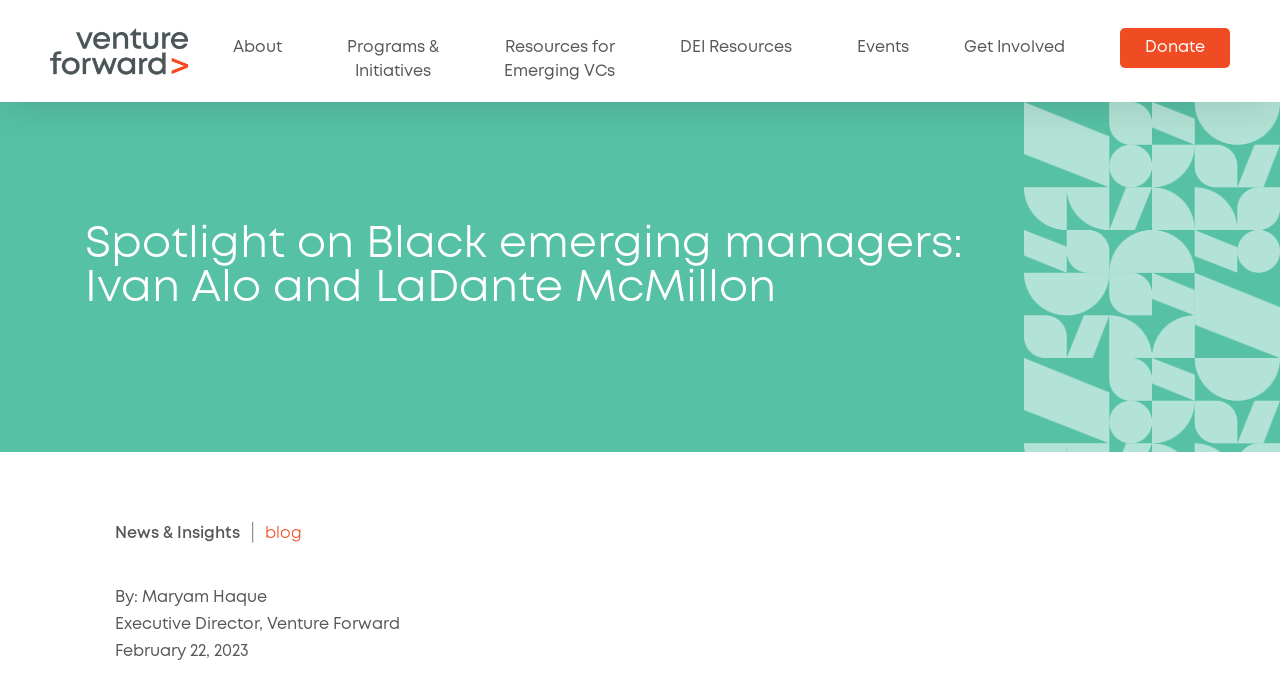Determine the bounding box coordinates for the UI element with the following description: "Programs &Initiatives". The coordinates should be four float numbers between 0 and 1, represented as [left, top, right, bottom].

[0.255, 0.034, 0.366, 0.141]